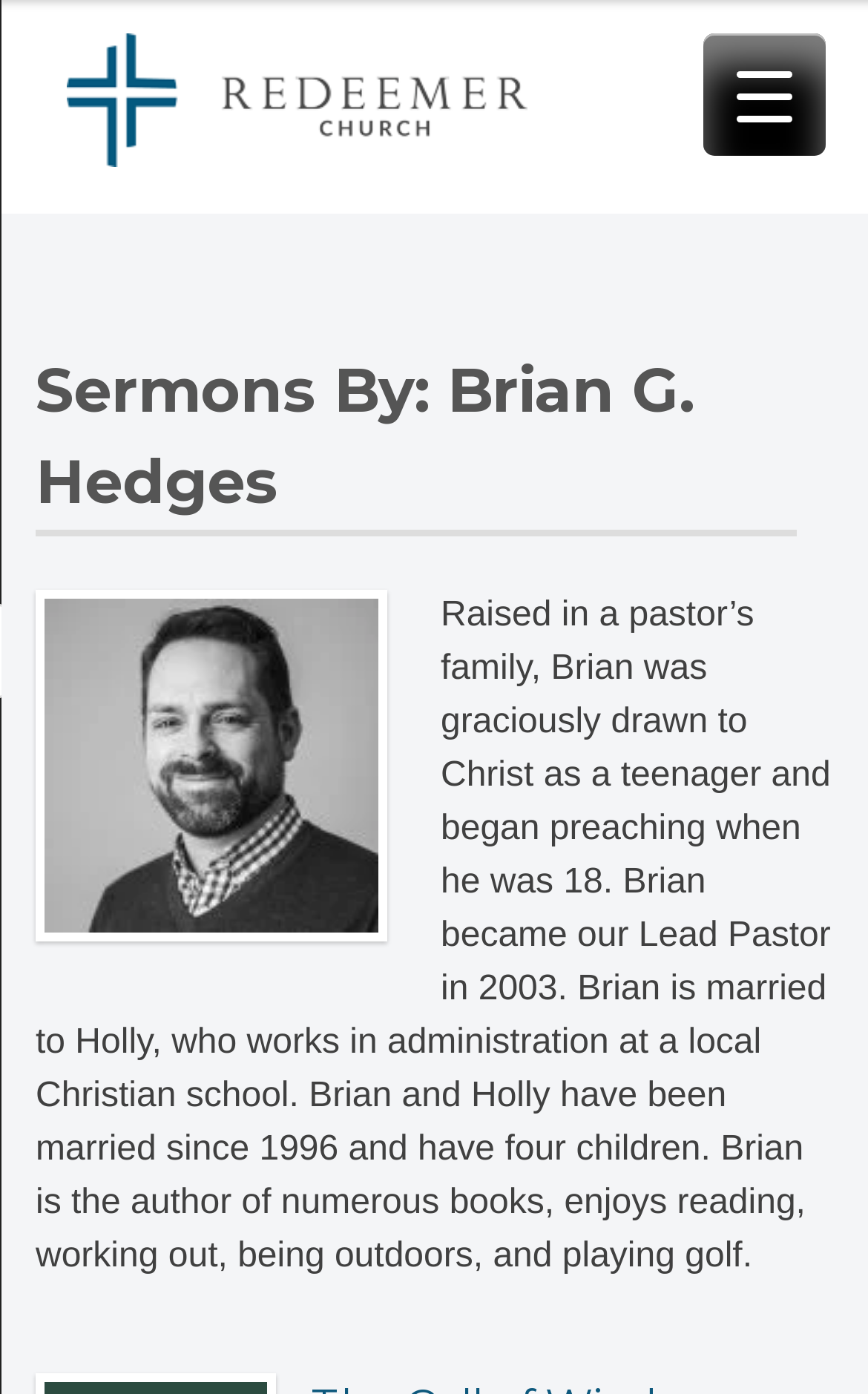Observe the image and answer the following question in detail: What is the name of the church?

The answer can be found in the heading 'Redeemer Church' which is located at the top of the webpage. This heading is also a link, indicating that it is the name of the church.